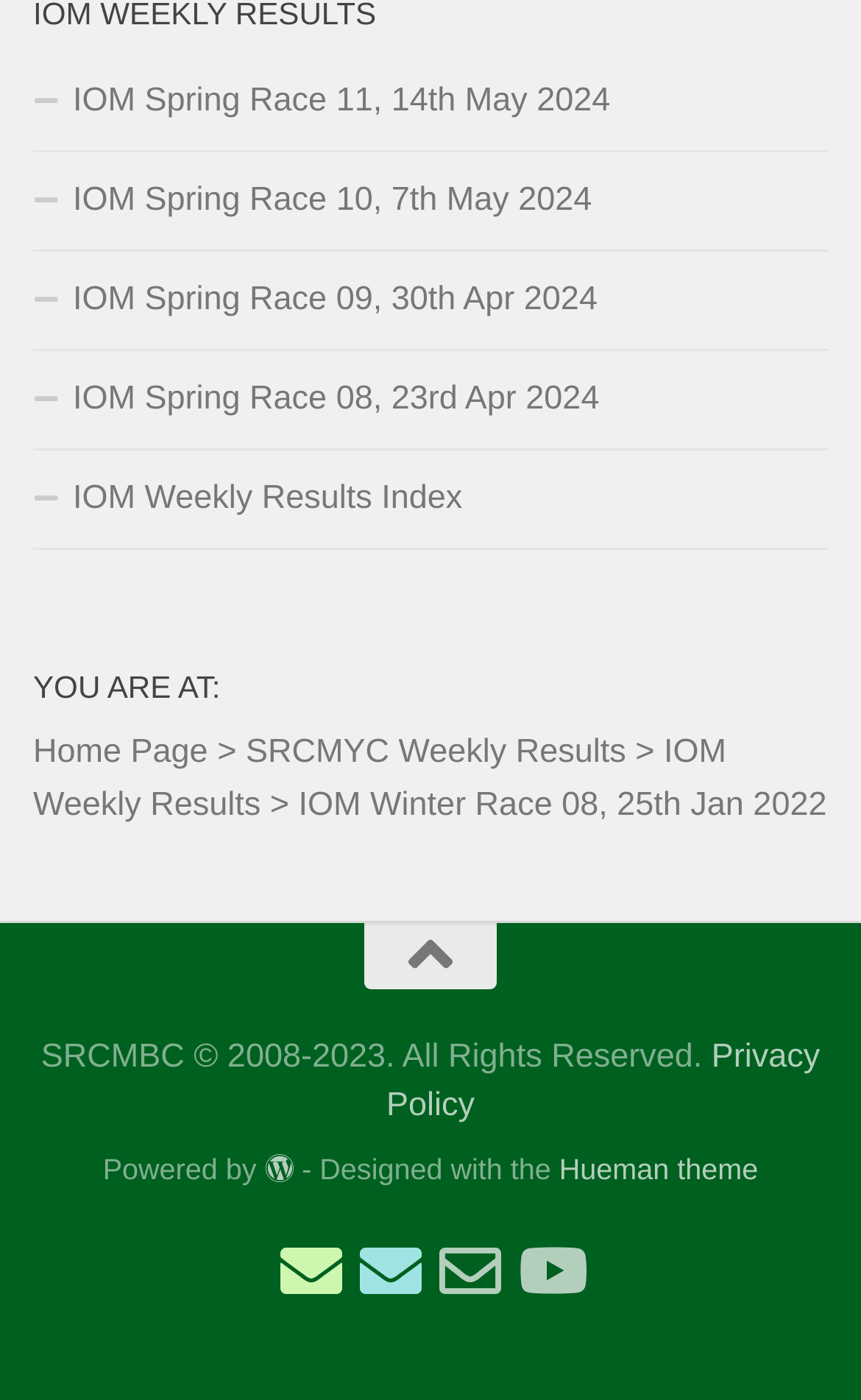Identify the bounding box coordinates for the UI element described as: "Privacy Policy".

[0.449, 0.741, 0.952, 0.803]